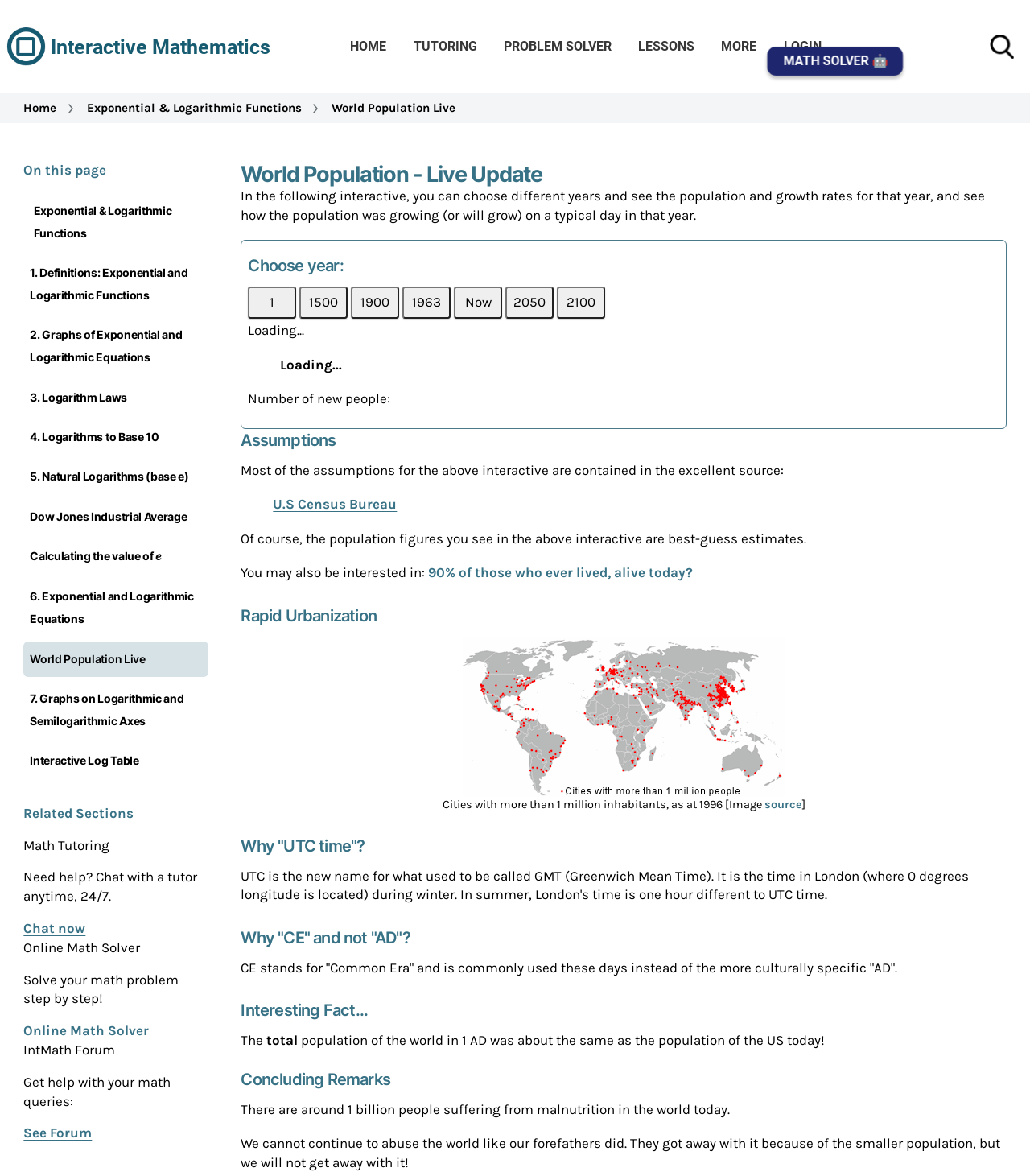Please give a succinct answer using a single word or phrase:
What is the concern mentioned in the concluding remarks?

Abusing the world